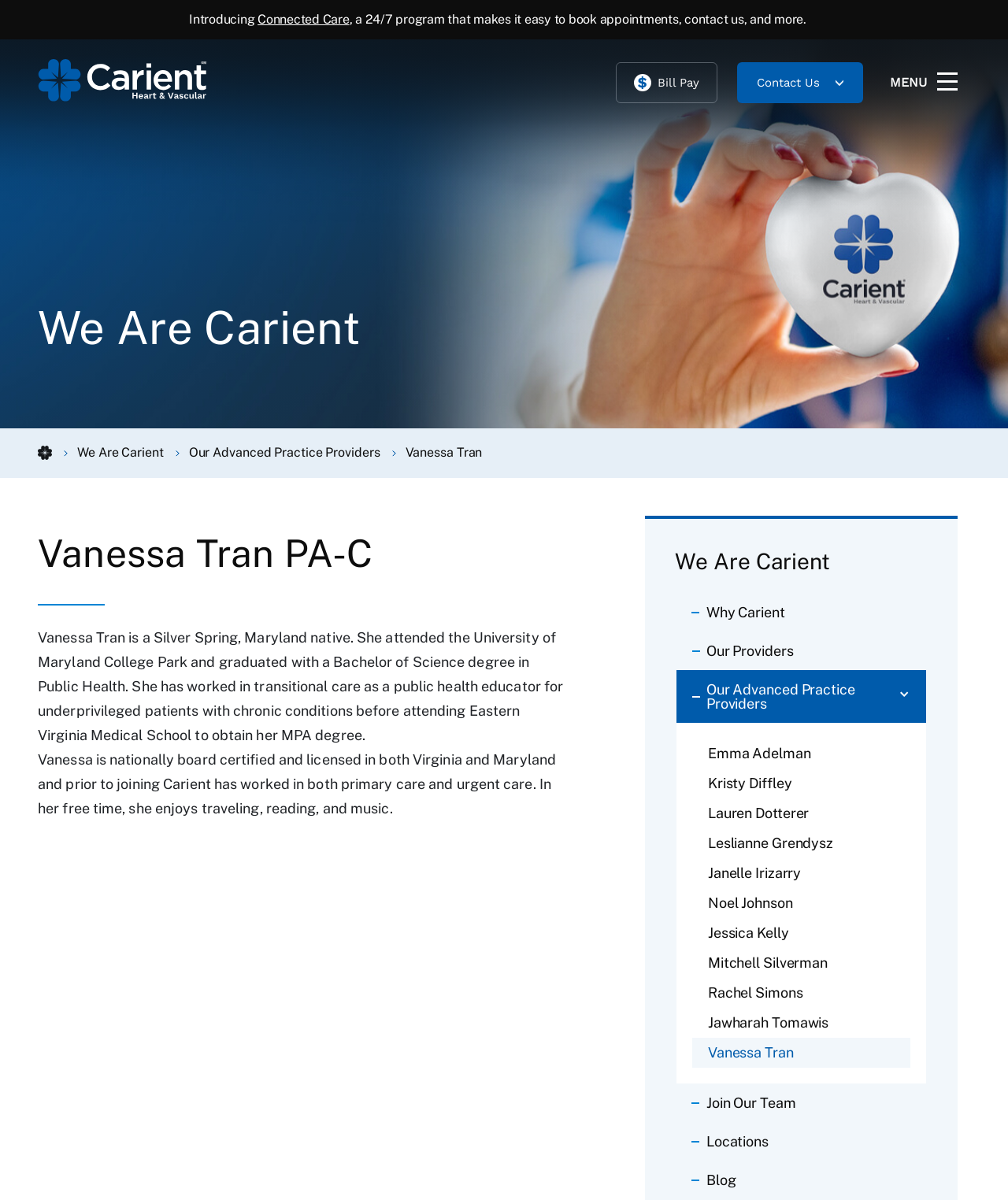Pinpoint the bounding box coordinates of the element you need to click to execute the following instruction: "Explore the 'Our Providers' menu". The bounding box should be represented by four float numbers between 0 and 1, in the format [left, top, right, bottom].

[0.671, 0.526, 0.919, 0.558]